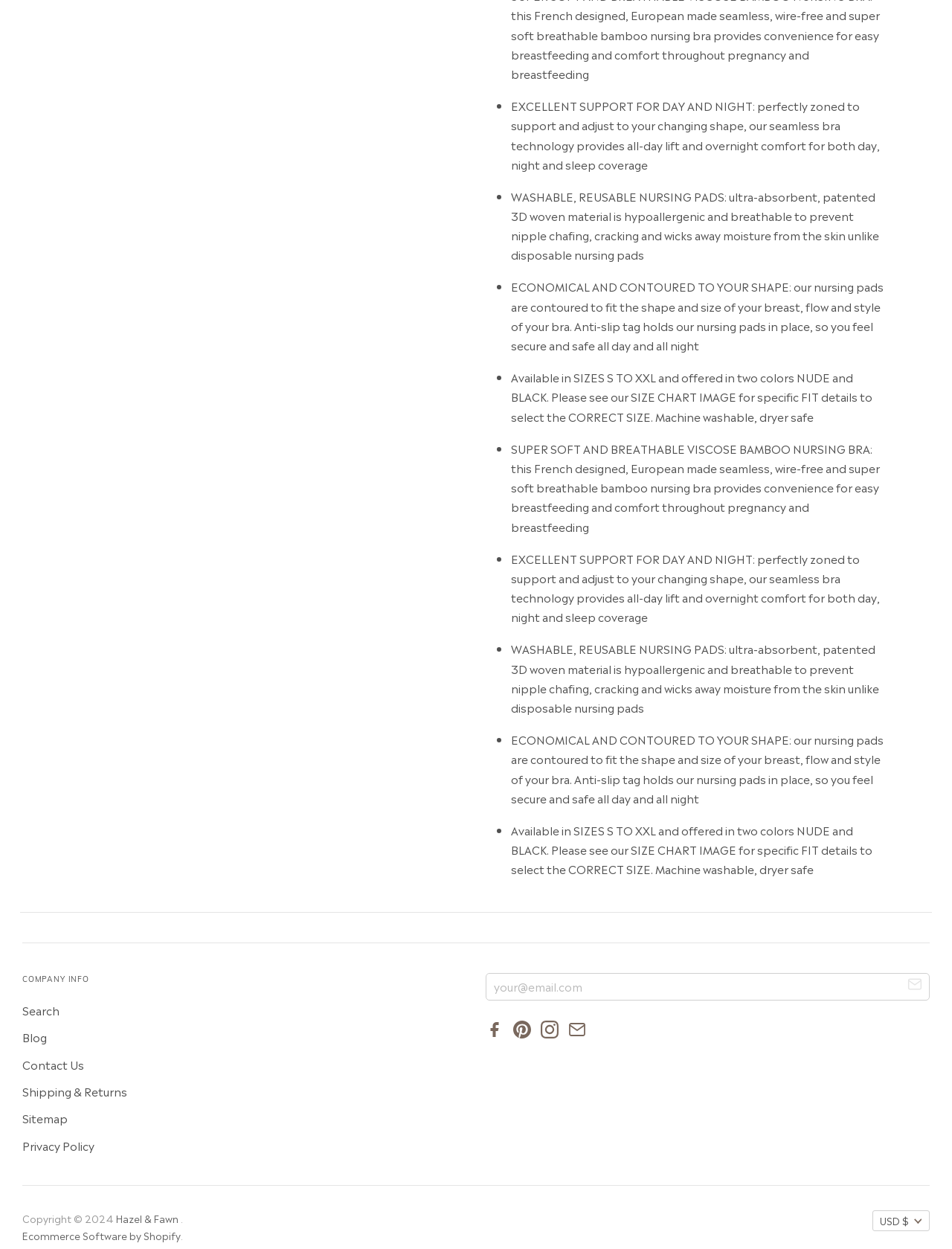Locate the UI element described by Blog in the provided webpage screenshot. Return the bounding box coordinates in the format (top-left x, top-left y, bottom-right x, bottom-right y), ensuring all values are between 0 and 1.

[0.023, 0.808, 0.049, 0.821]